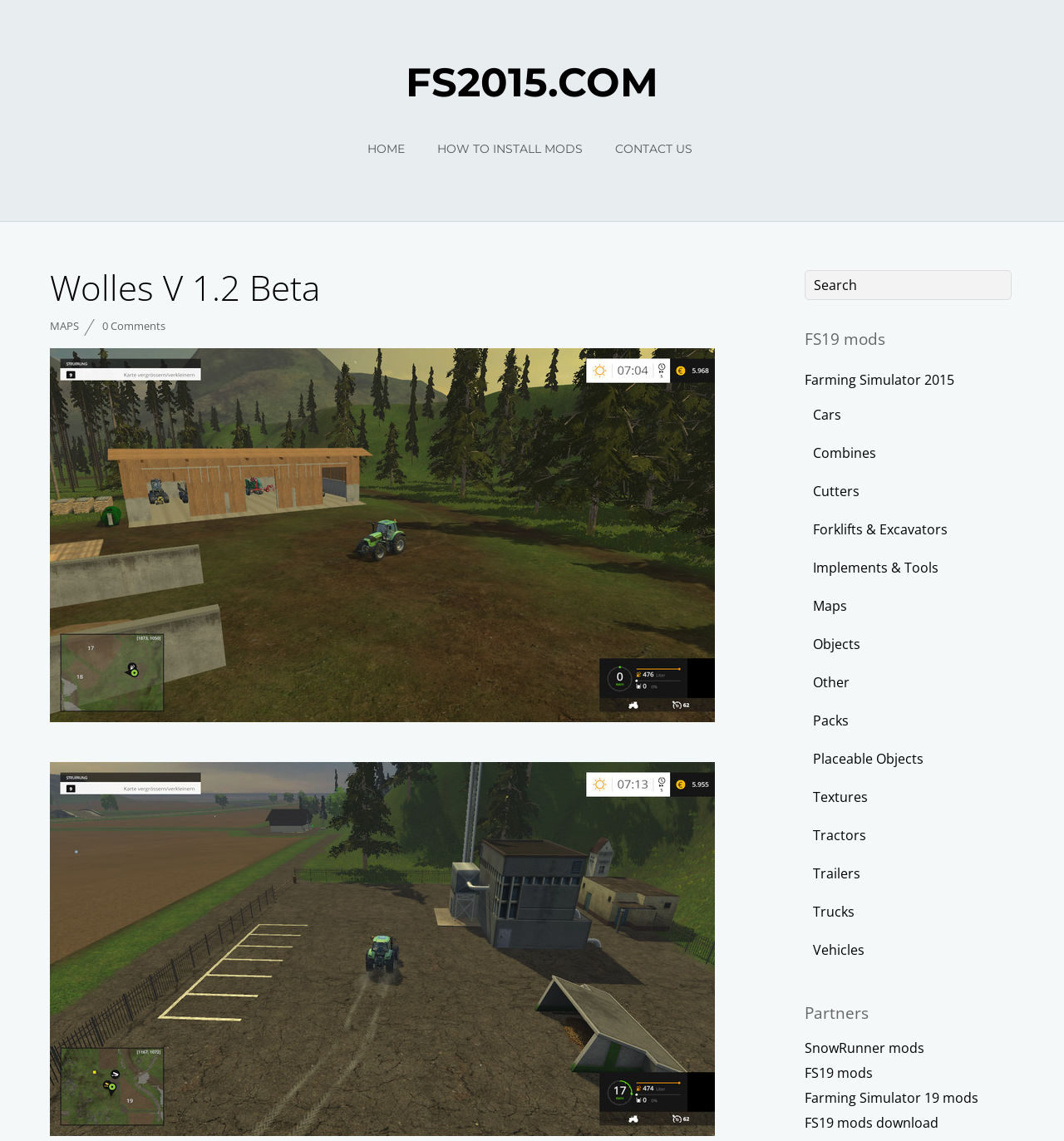Identify the bounding box coordinates of the HTML element based on this description: "Wolles V 1.2 Beta".

[0.047, 0.231, 0.301, 0.272]